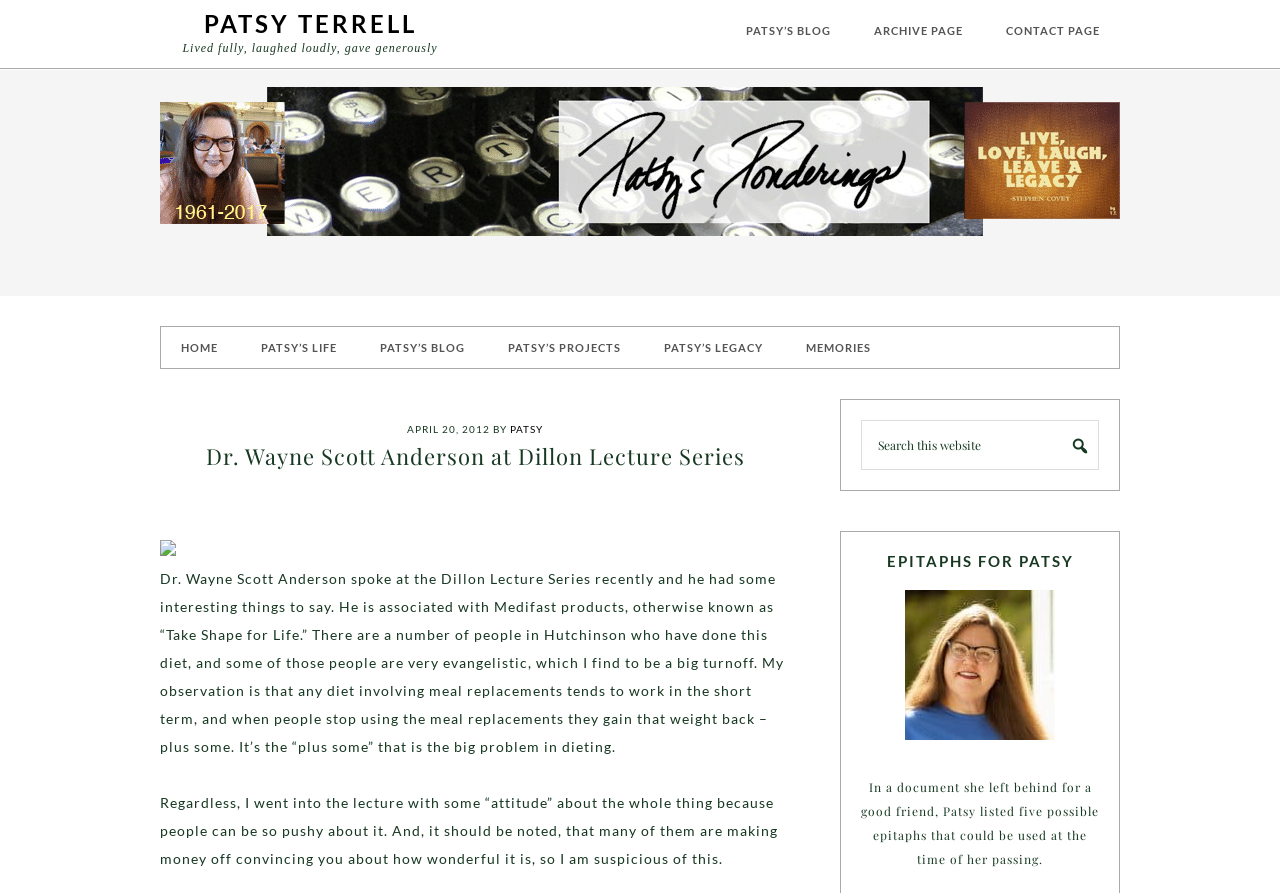Identify the bounding box coordinates of the region I need to click to complete this instruction: "Go to CONTACT PAGE".

[0.77, 0.011, 0.875, 0.057]